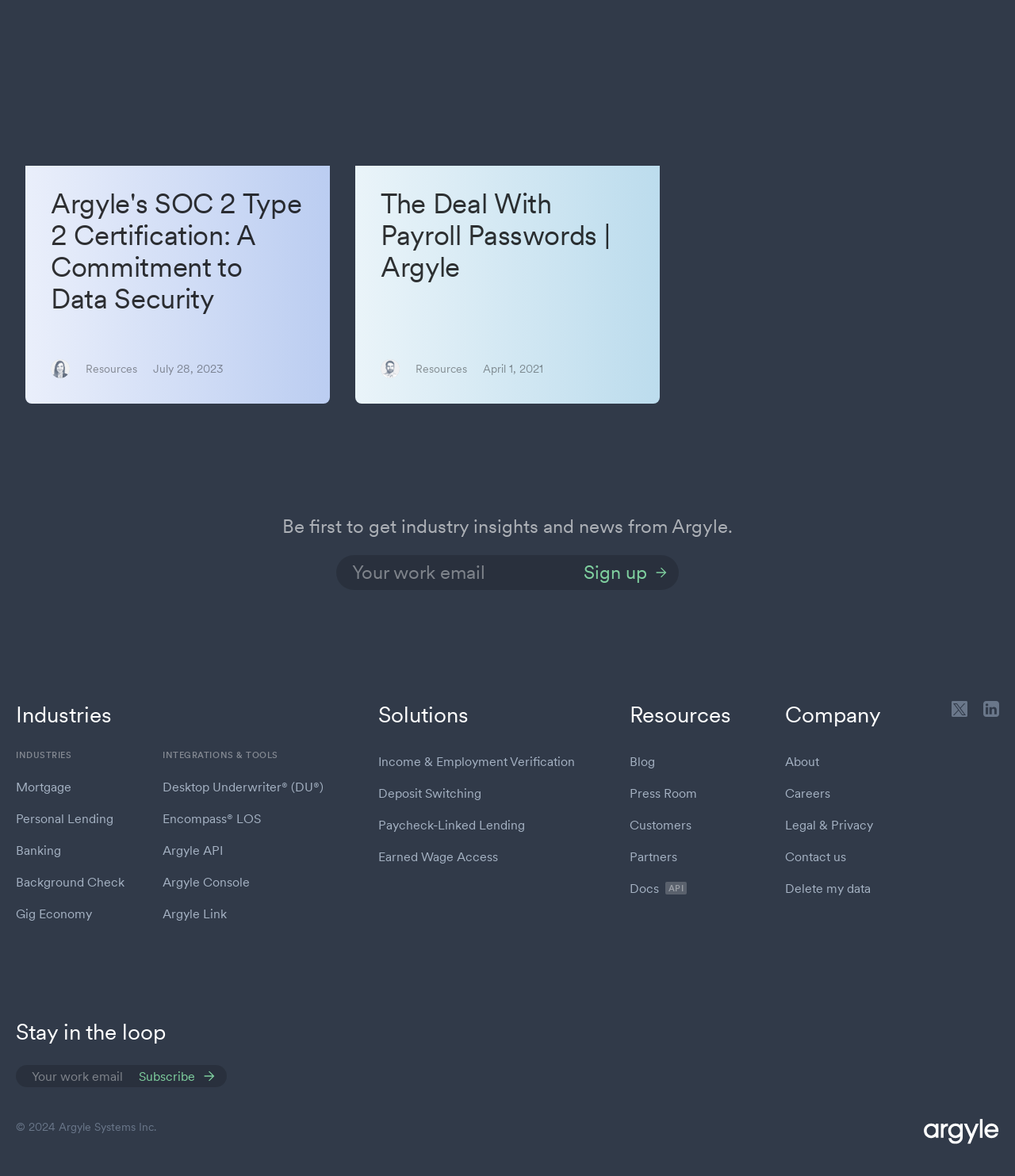Identify the bounding box coordinates for the UI element mentioned here: "Desktop Underwriter® (DU®)". Provide the coordinates as four float values between 0 and 1, i.e., [left, top, right, bottom].

[0.16, 0.658, 0.319, 0.679]